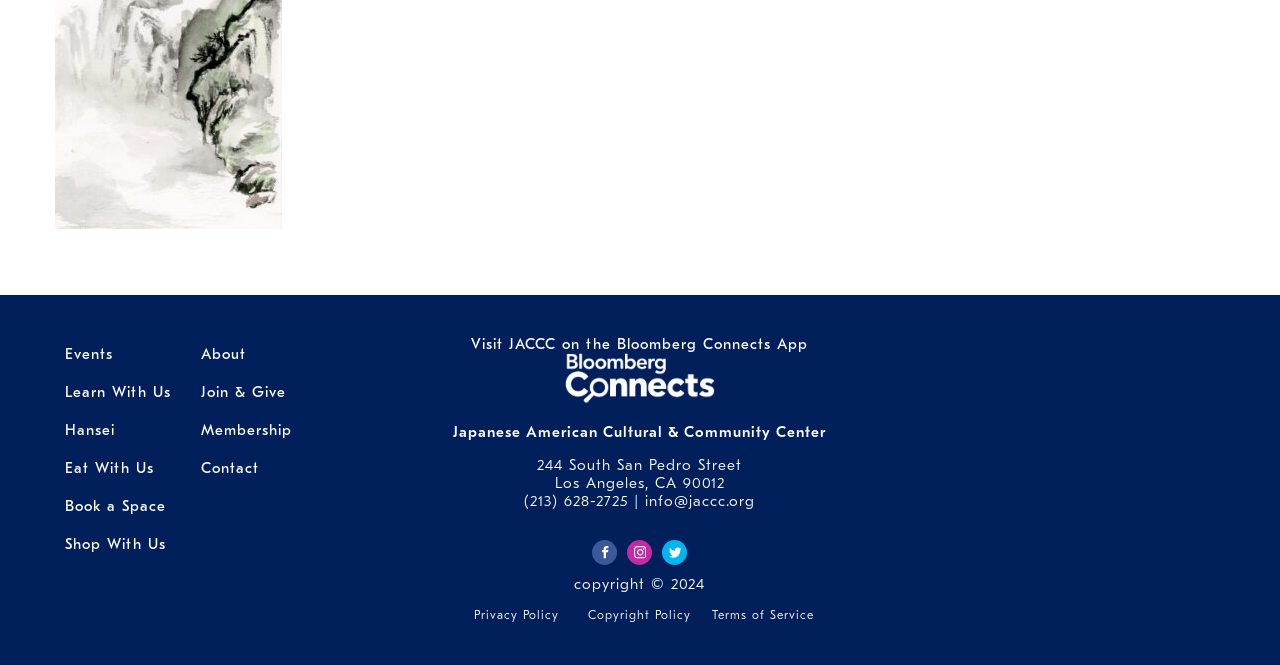Can you pinpoint the bounding box coordinates for the clickable element required for this instruction: "Visit our Facebook"? The coordinates should be four float numbers between 0 and 1, i.e., [left, top, right, bottom].

[0.463, 0.812, 0.482, 0.85]